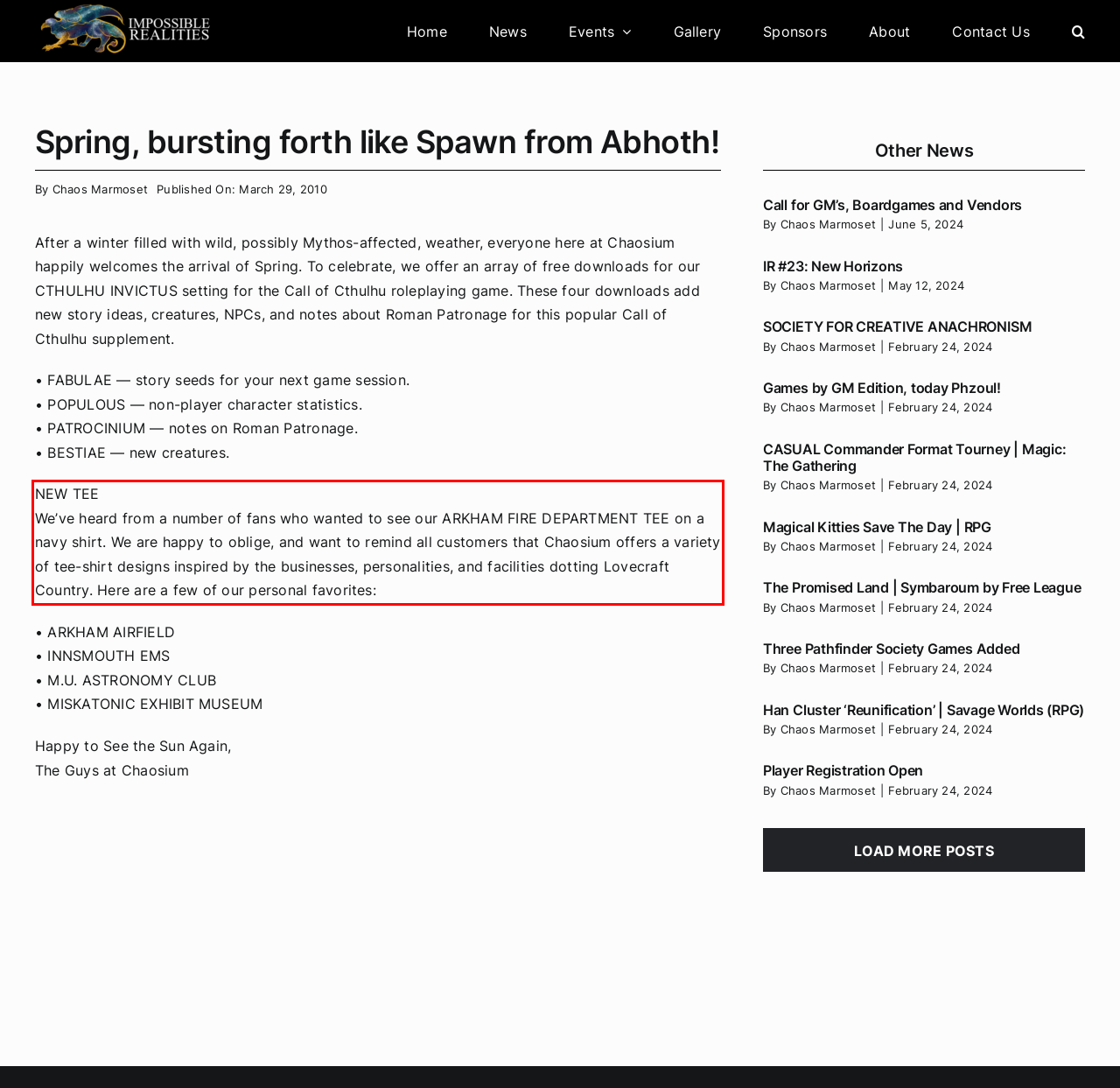Identify and transcribe the text content enclosed by the red bounding box in the given screenshot.

NEW TEE We’ve heard from a number of fans who wanted to see our ARKHAM FIRE DEPARTMENT TEE on a navy shirt. We are happy to oblige, and want to remind all customers that Chaosium offers a variety of tee-shirt designs inspired by the businesses, personalities, and facilities dotting Lovecraft Country. Here are a few of our personal favorites: